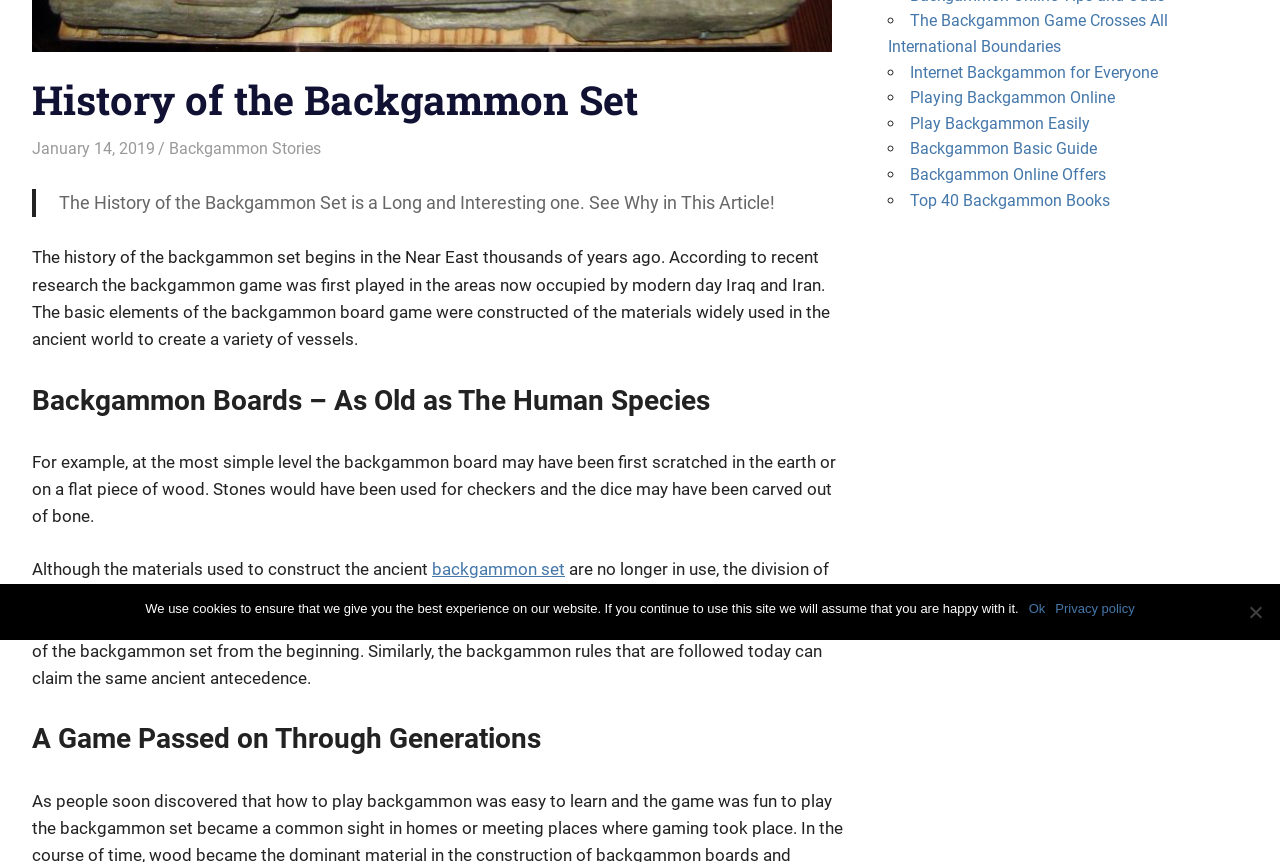Based on the element description, predict the bounding box coordinates (top-left x, top-left y, bottom-right x, bottom-right y) for the UI element in the screenshot: January 14, 2019

[0.025, 0.161, 0.121, 0.183]